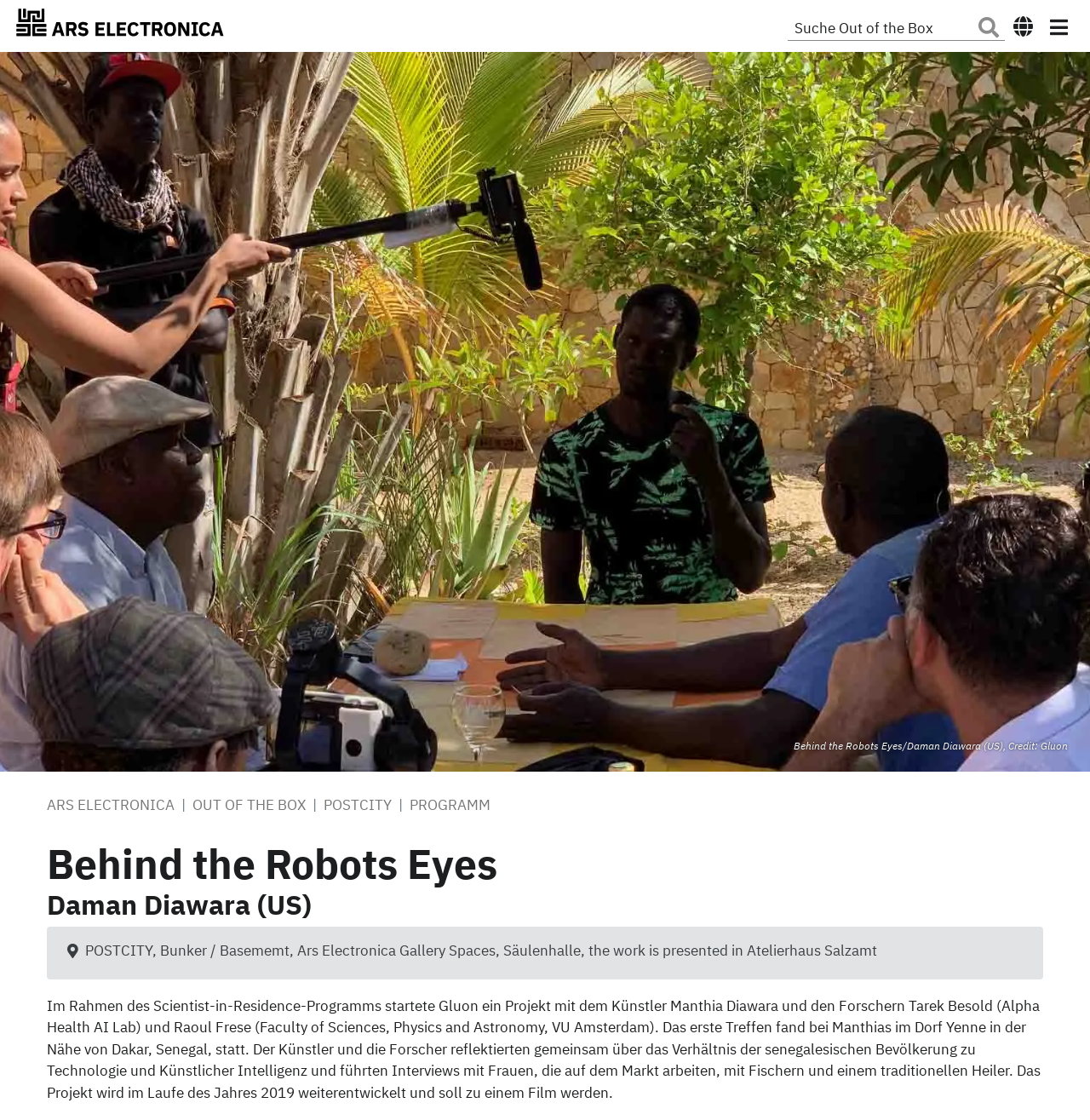What is the name of the faculty involved in the project?
Please answer the question with a detailed response using the information from the screenshot.

The answer can be found in the static text element that describes the project, which mentions 'den Forschern ... Raoul Frese (Faculty of Sciences, Physics and Astronomy, VU Amsterdam)'.